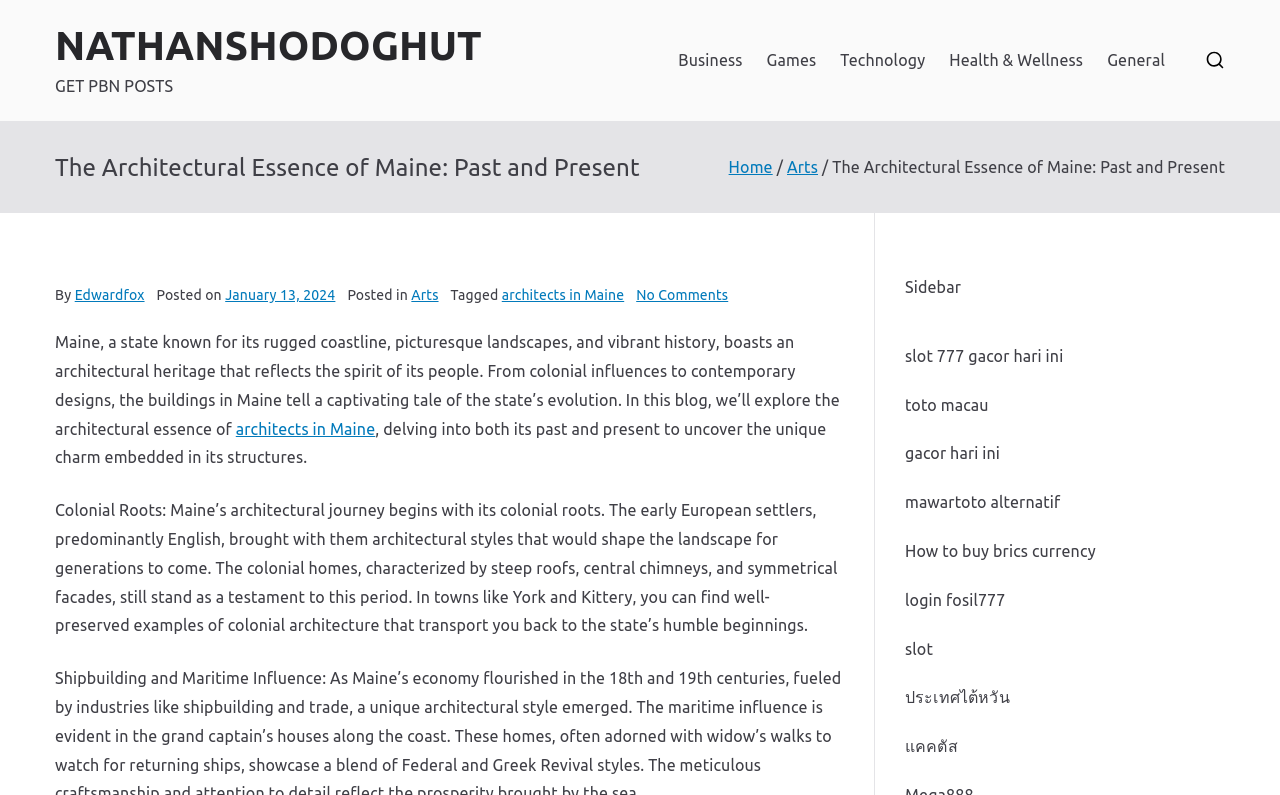What is the category of the blog post? Using the information from the screenshot, answer with a single word or phrase.

Arts